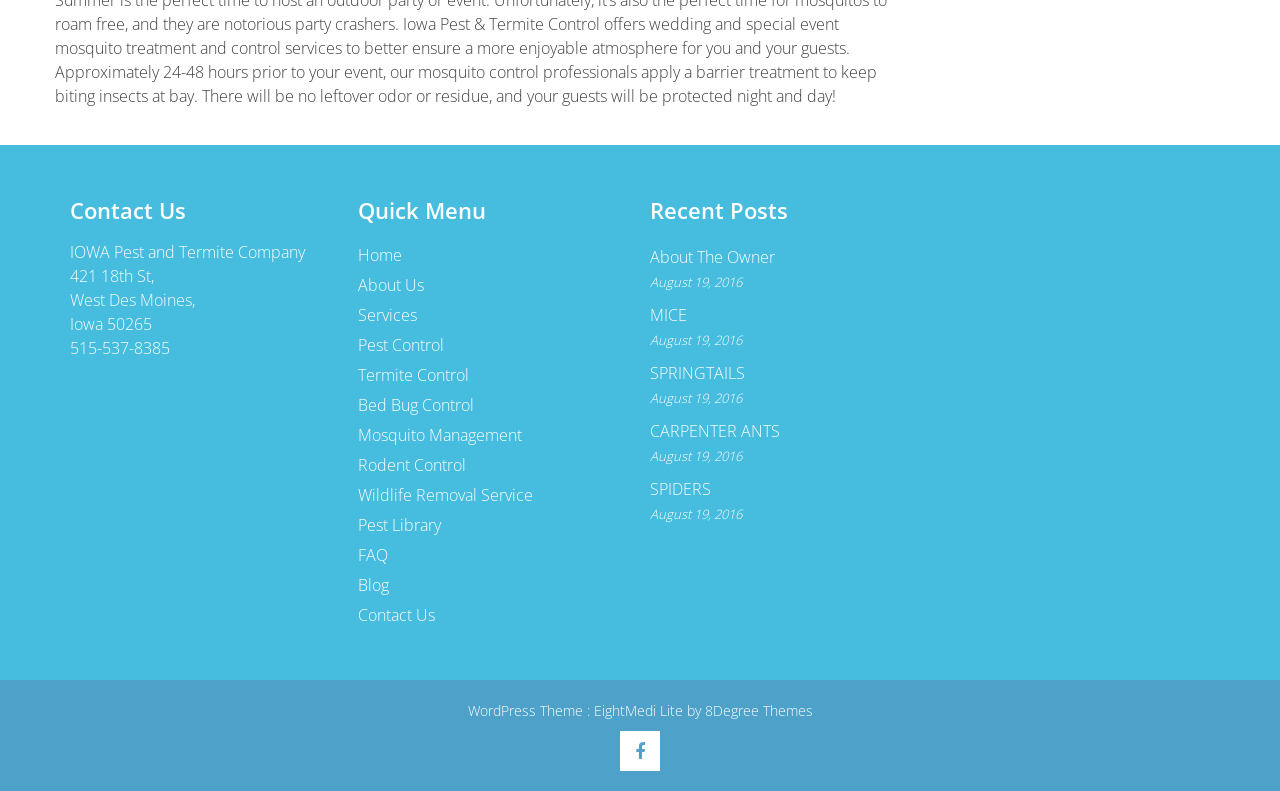Determine the bounding box for the UI element described here: "Termite Control".

[0.28, 0.455, 0.481, 0.493]